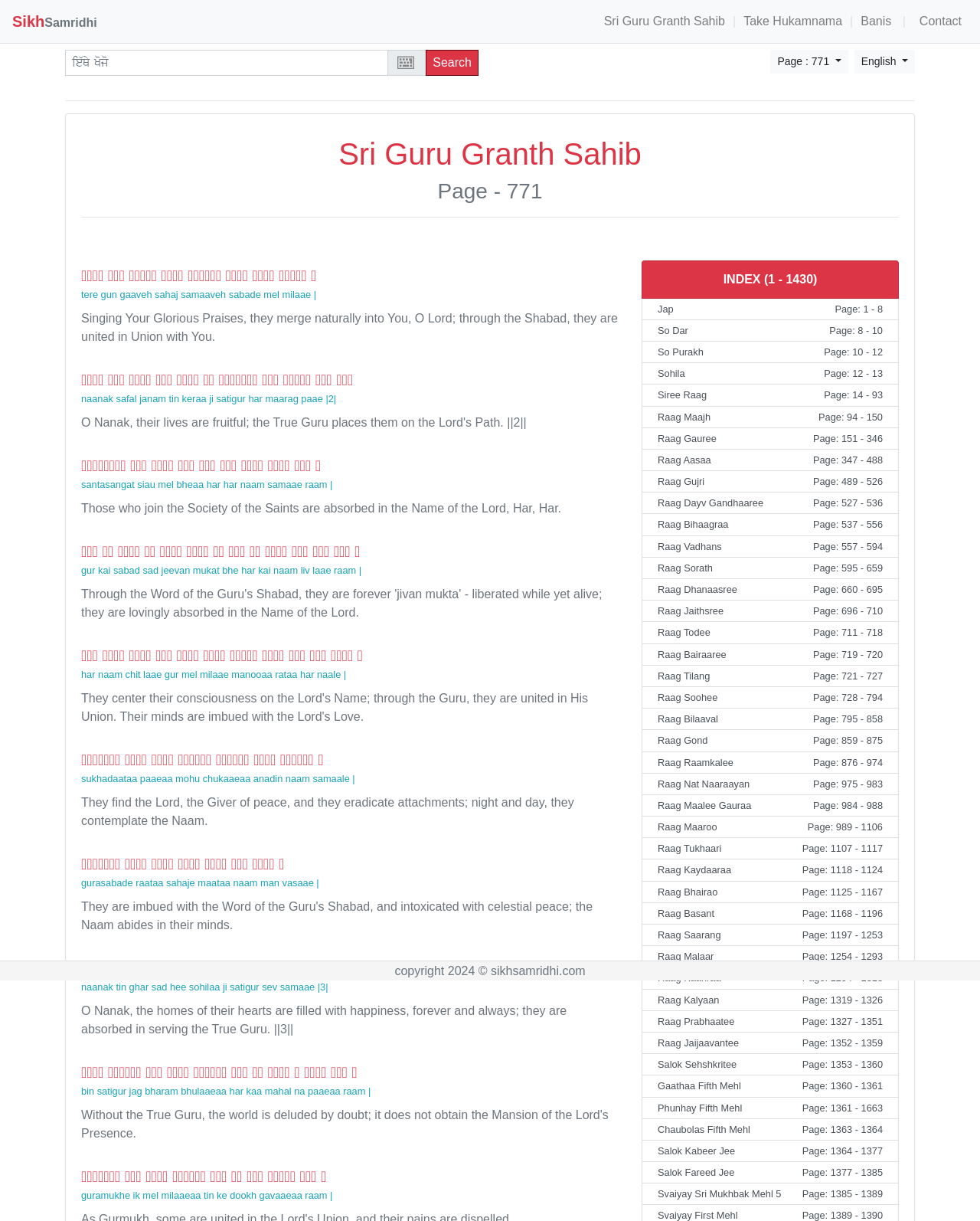Locate the bounding box coordinates of the clickable area to execute the instruction: "Take Hukamnama". Provide the coordinates as four float numbers between 0 and 1, represented as [left, top, right, bottom].

[0.759, 0.005, 0.878, 0.03]